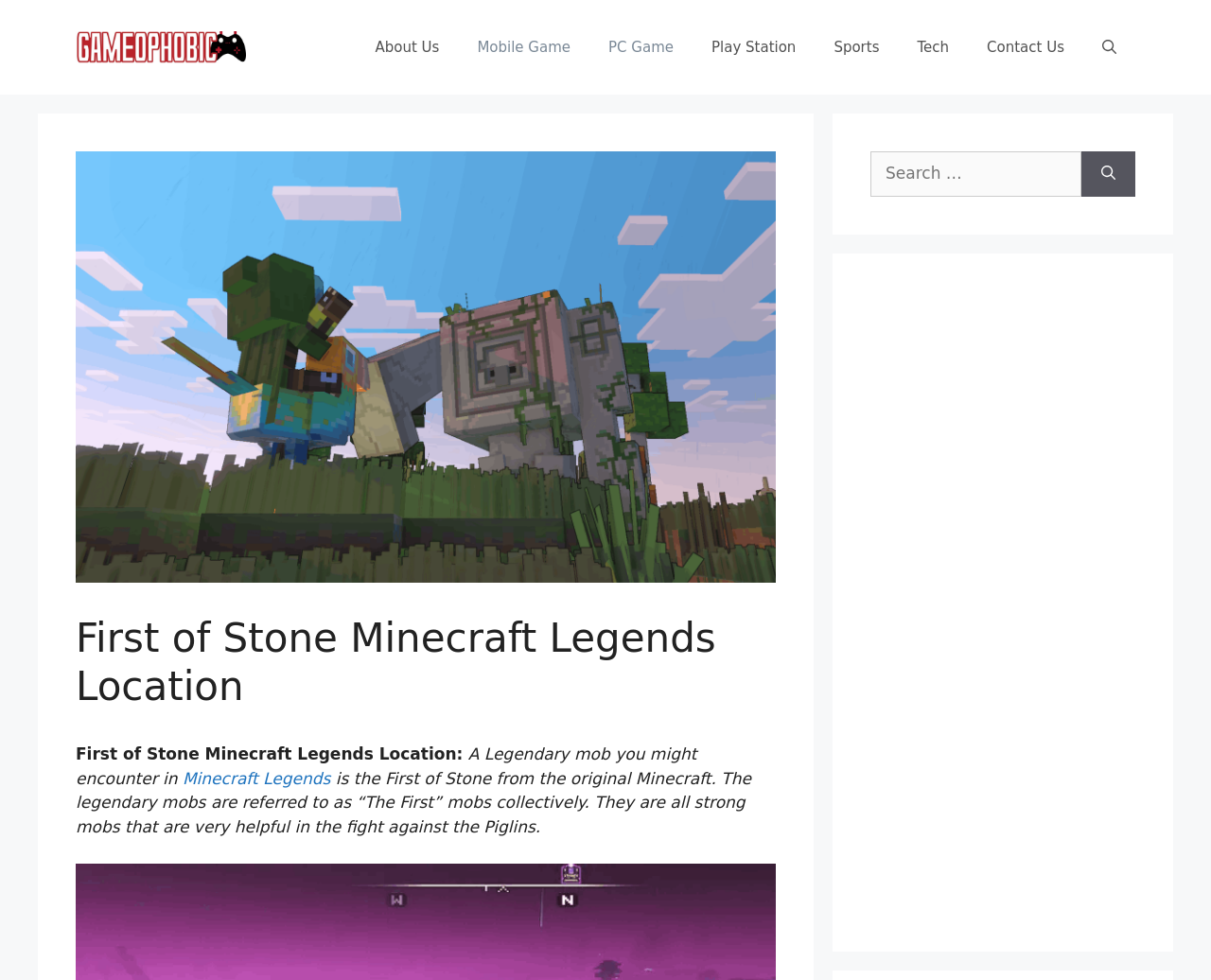Could you identify the text that serves as the heading for this webpage?

First of Stone Minecraft Legends Location